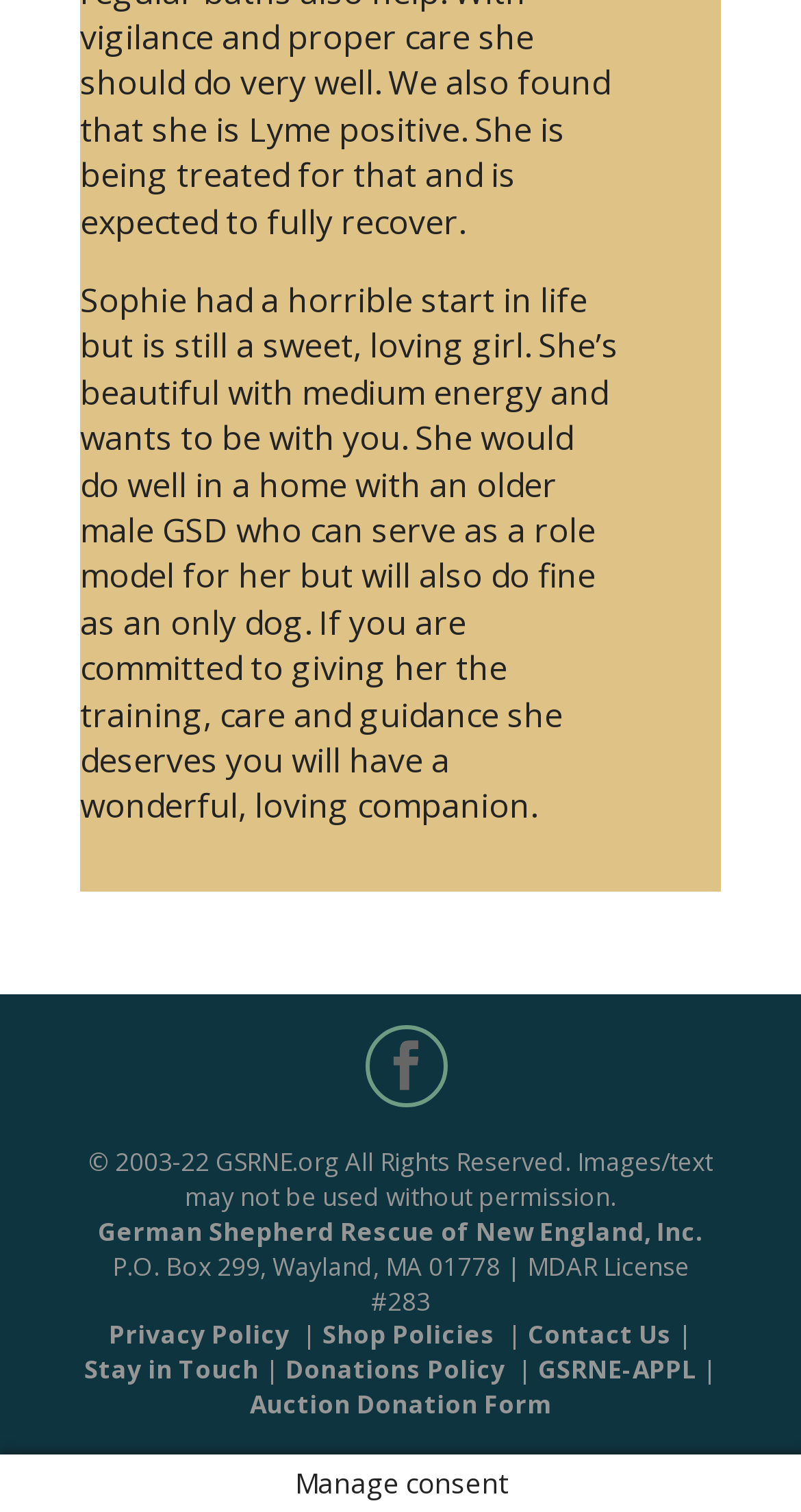Please provide a detailed answer to the question below by examining the image:
What is Sophie's energy level?

According to the StaticText element with bounding box coordinates [0.1, 0.183, 0.772, 0.548], Sophie is described as having medium energy.